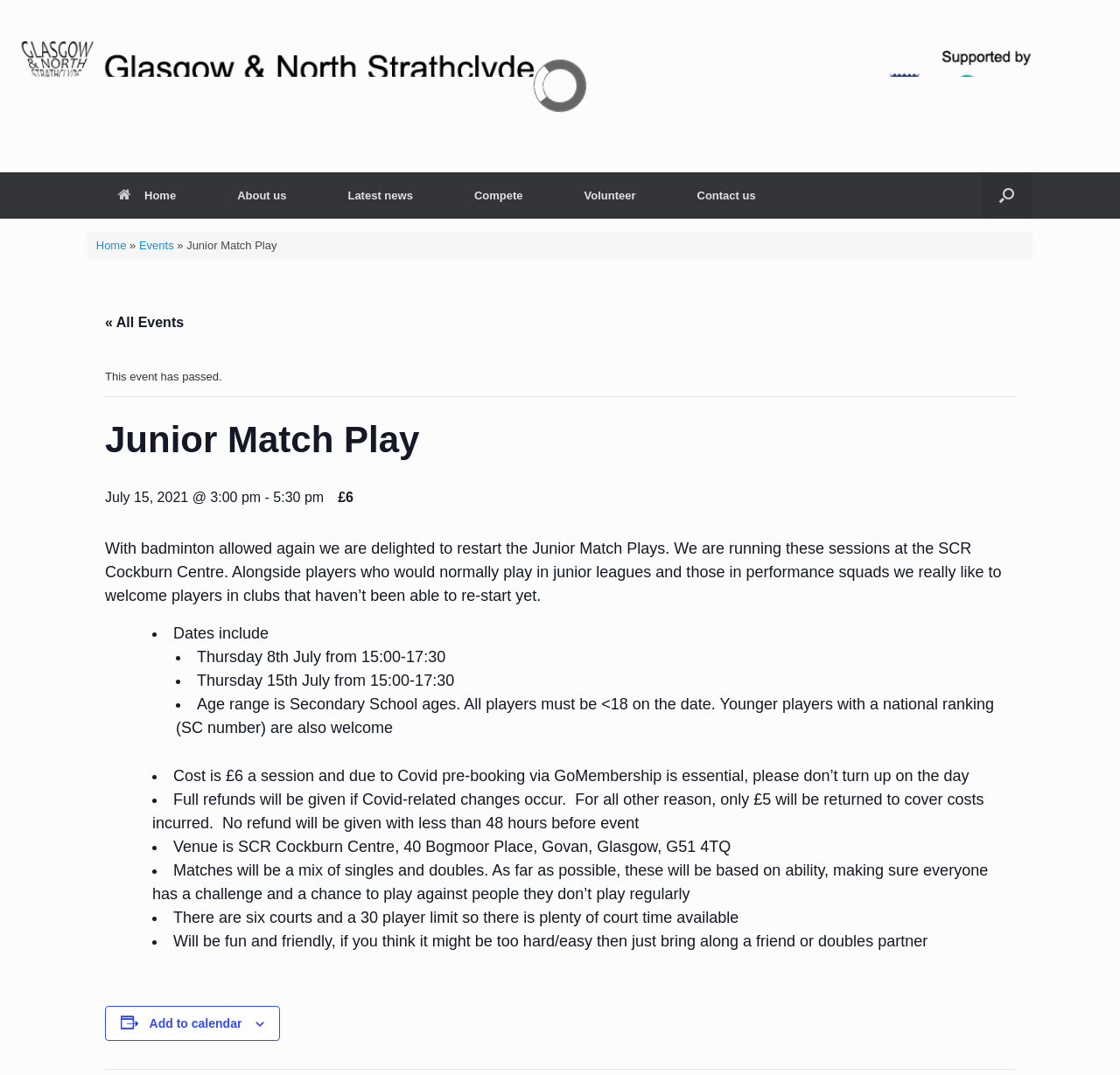Find the bounding box coordinates of the area to click in order to follow the instruction: "Click the 'Home' link".

[0.078, 0.16, 0.184, 0.203]